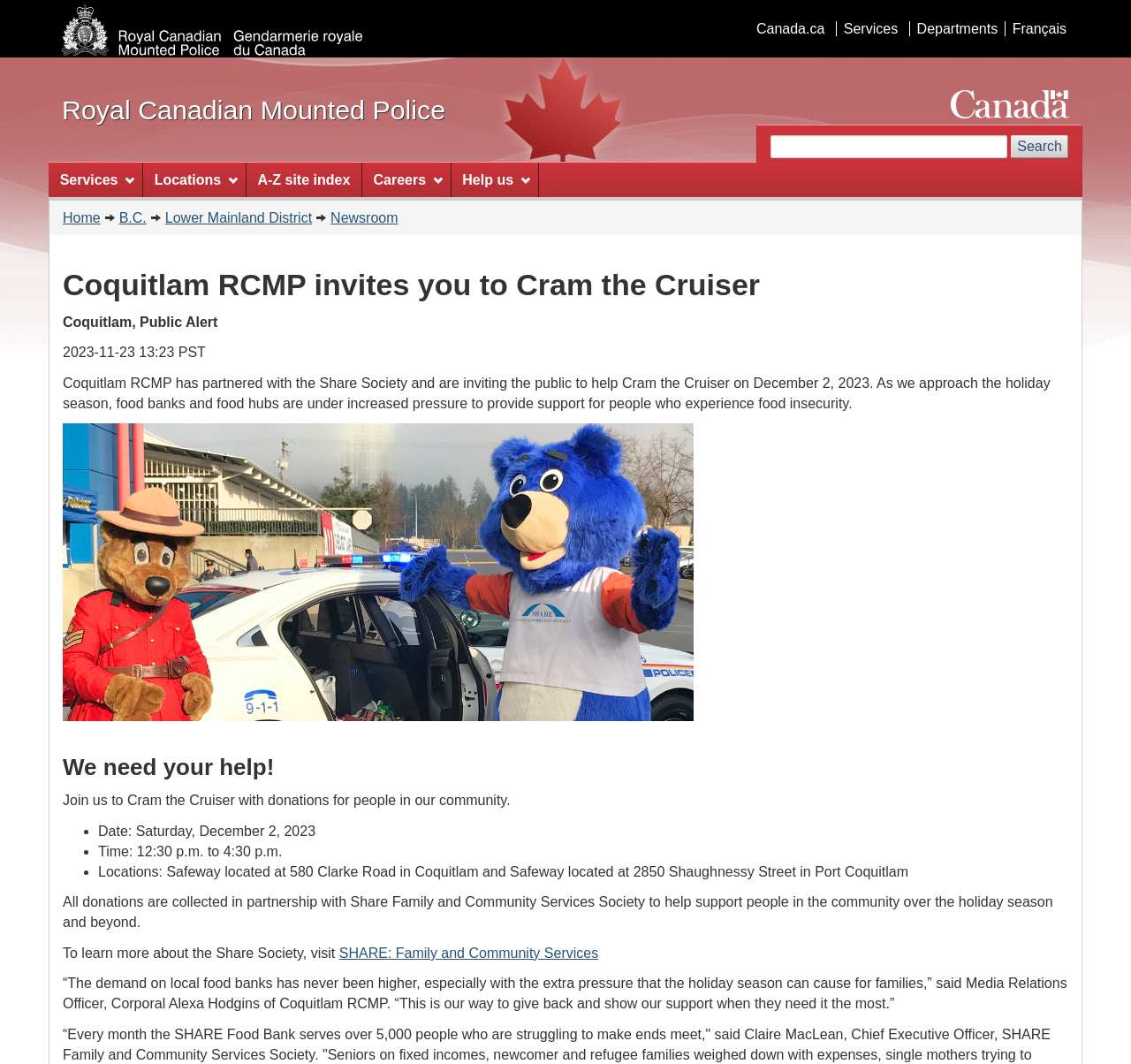Given the element description "Canada.ca", identify the bounding box of the corresponding UI element.

[0.662, 0.02, 0.735, 0.034]